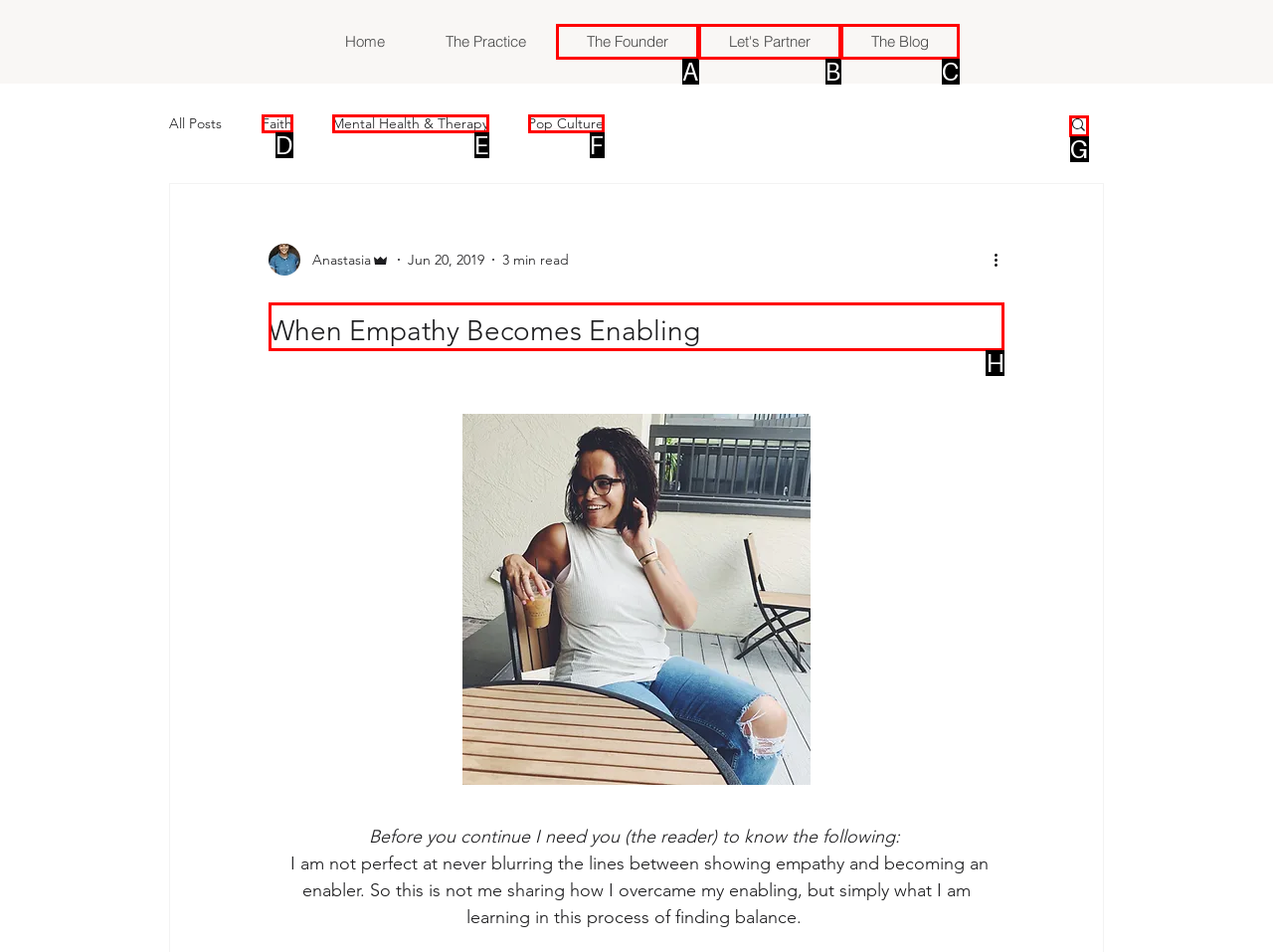Select the appropriate bounding box to fulfill the task: read the blog post Respond with the corresponding letter from the choices provided.

H